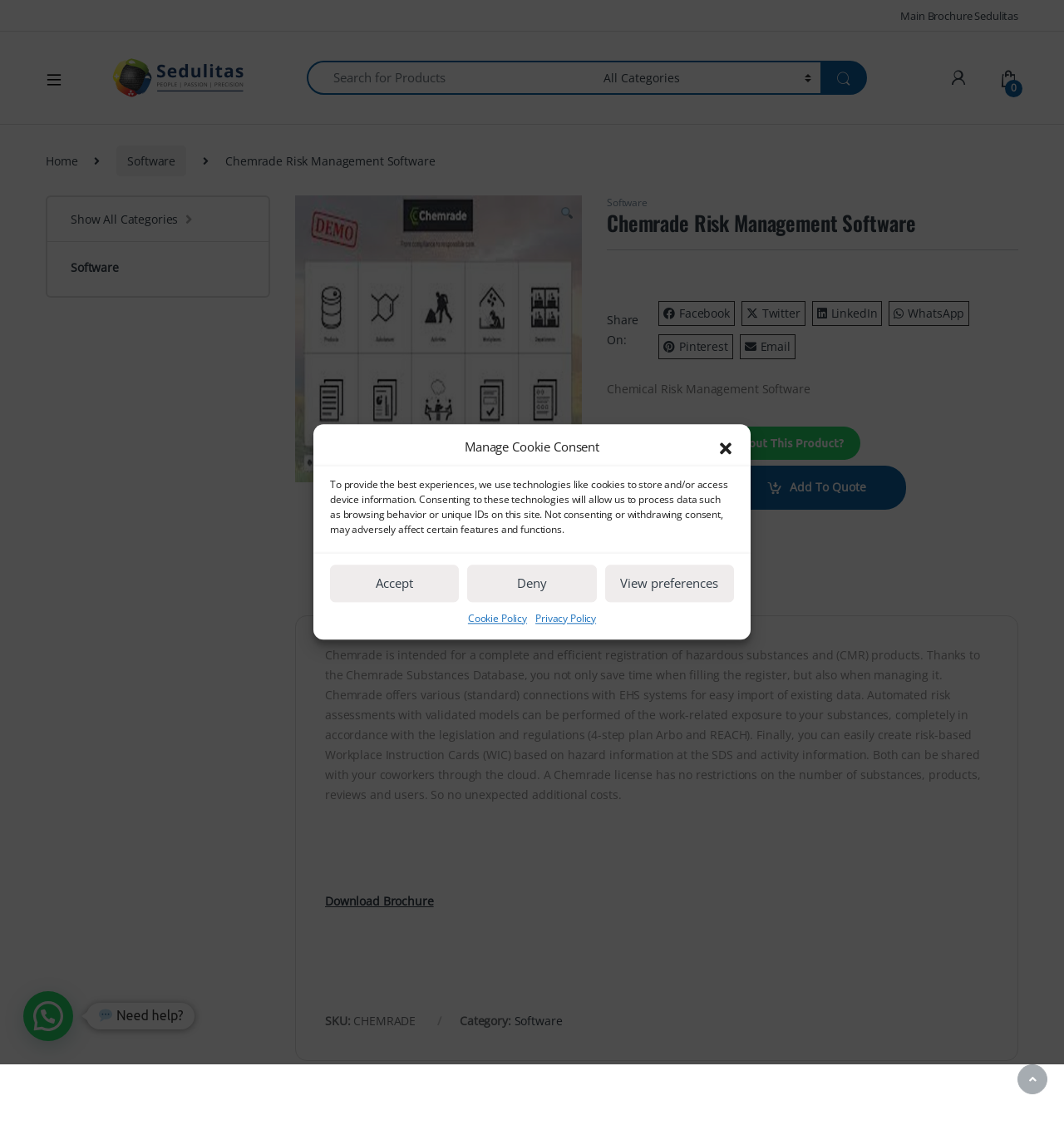Respond to the question below with a single word or phrase:
What can be created based on hazard information?

Workplace Instruction Cards